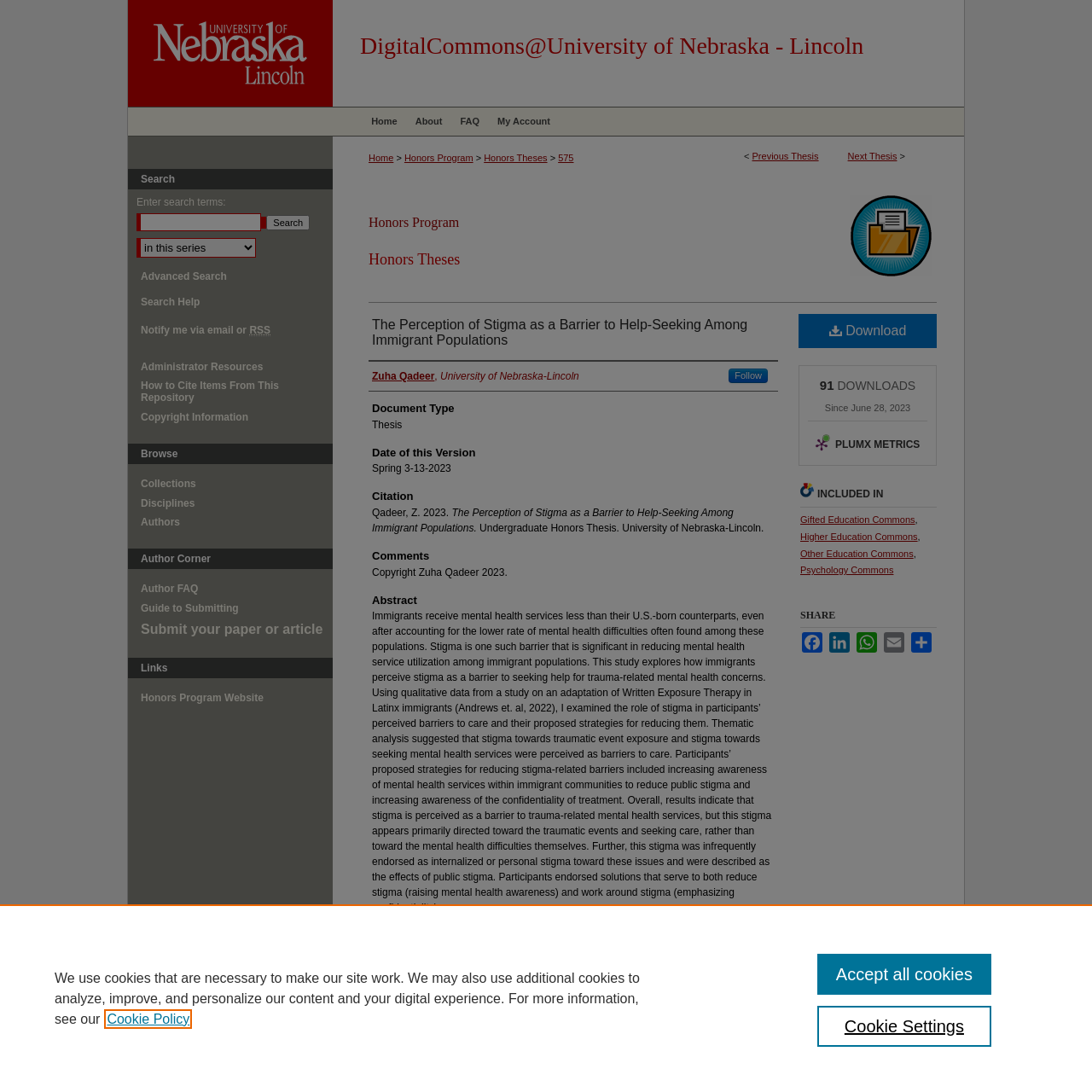Please provide a comprehensive response to the question based on the details in the image: What is the type of document?

I found the answer by looking at the 'Document Type' section, where it says 'Thesis'.